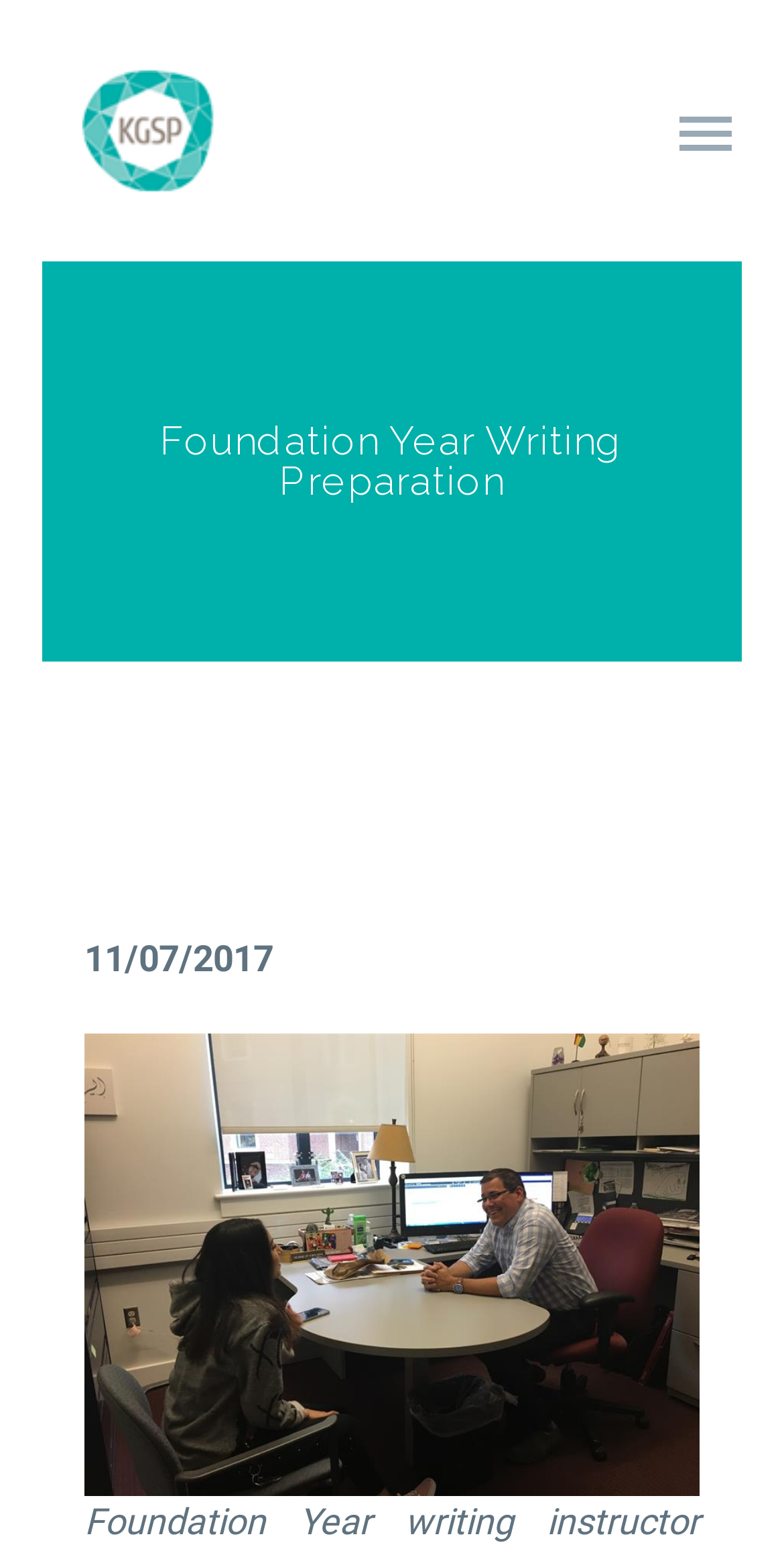Please give the bounding box coordinates of the area that should be clicked to fulfill the following instruction: "Click the Primary Menu button". The coordinates should be in the format of four float numbers from 0 to 1, i.e., [left, top, right, bottom].

[0.854, 0.067, 0.946, 0.106]